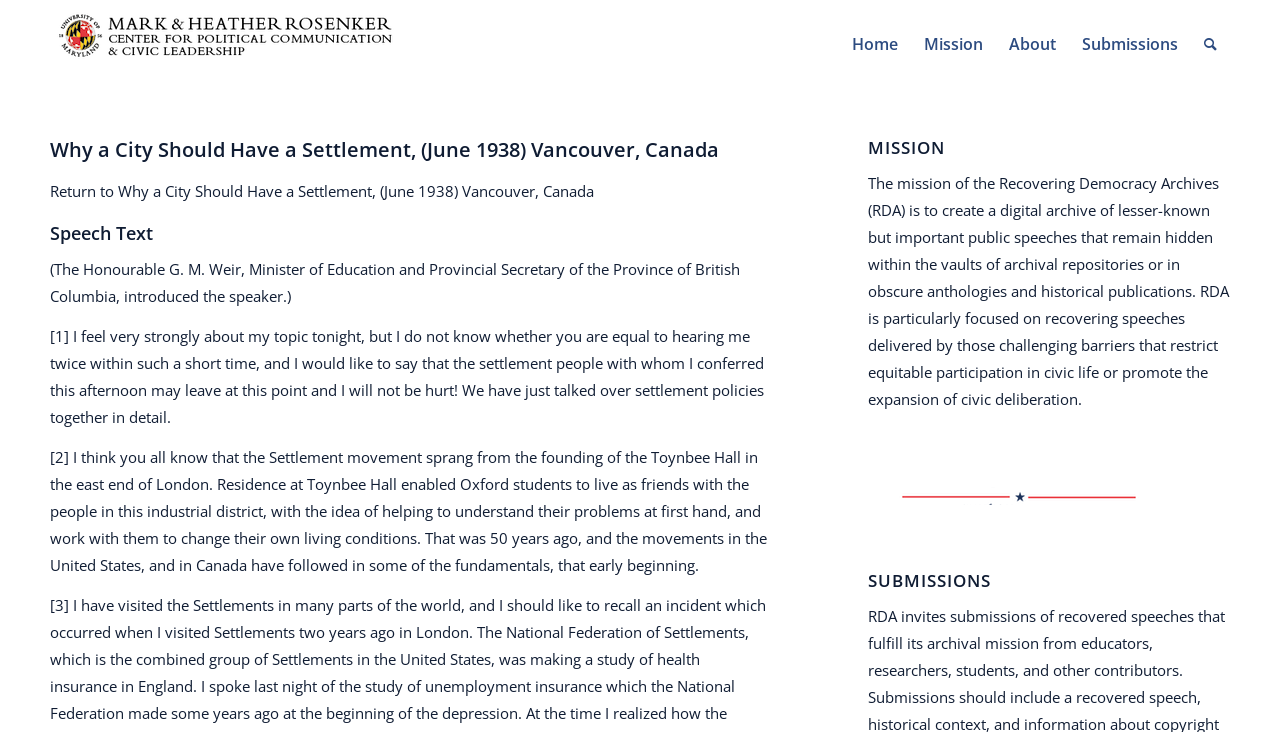Determine the bounding box coordinates for the area that needs to be clicked to fulfill this task: "read mission statement". The coordinates must be given as four float numbers between 0 and 1, i.e., [left, top, right, bottom].

[0.678, 0.236, 0.96, 0.559]